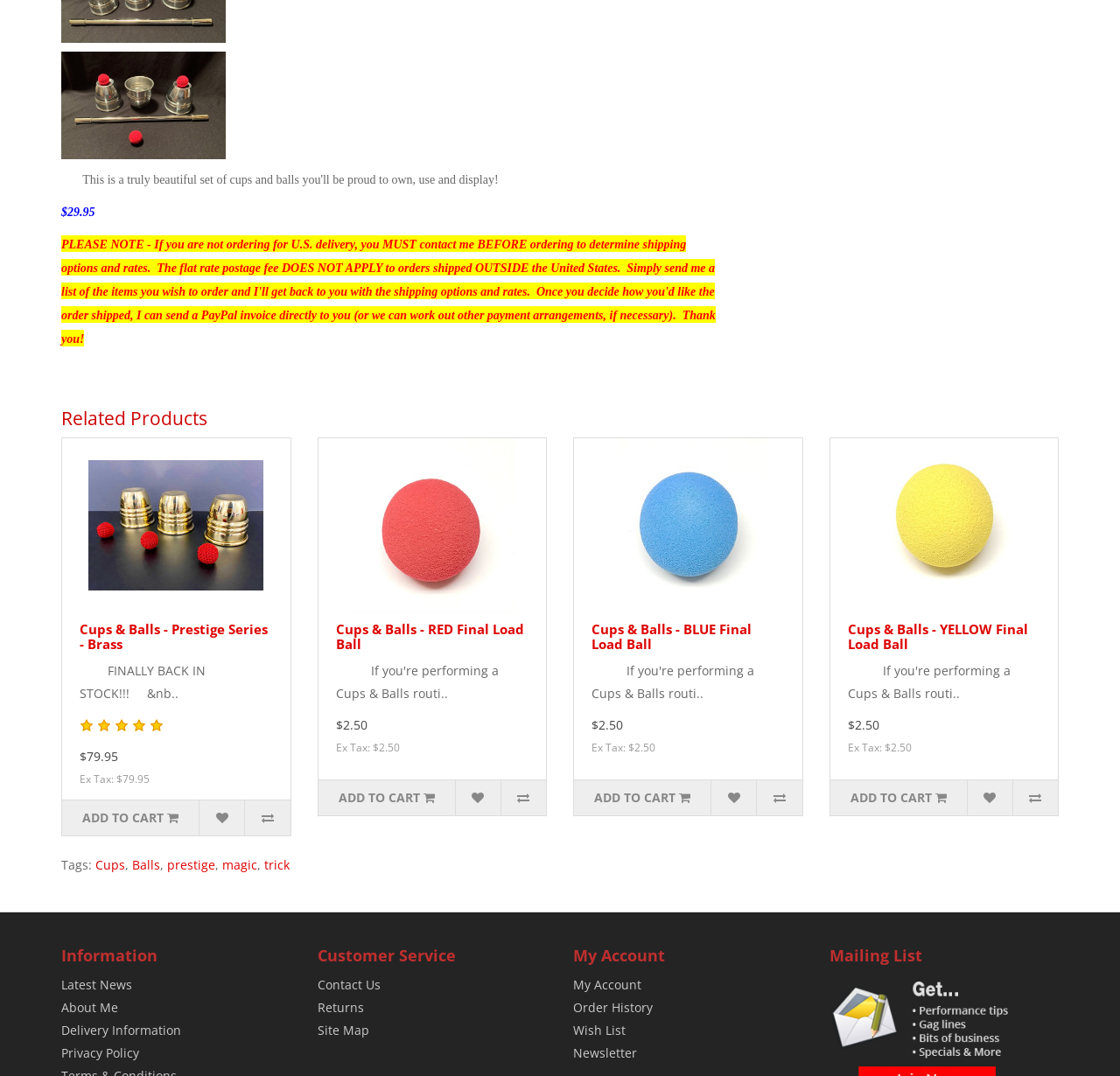Refer to the image and provide an in-depth answer to the question:
What is the price of the Cups & Balls - Prestige Series - Brass product?

I found the price of the Cups & Balls - Prestige Series - Brass product by looking at the StaticText element with the text '$79.95' which is located near the product image and description.